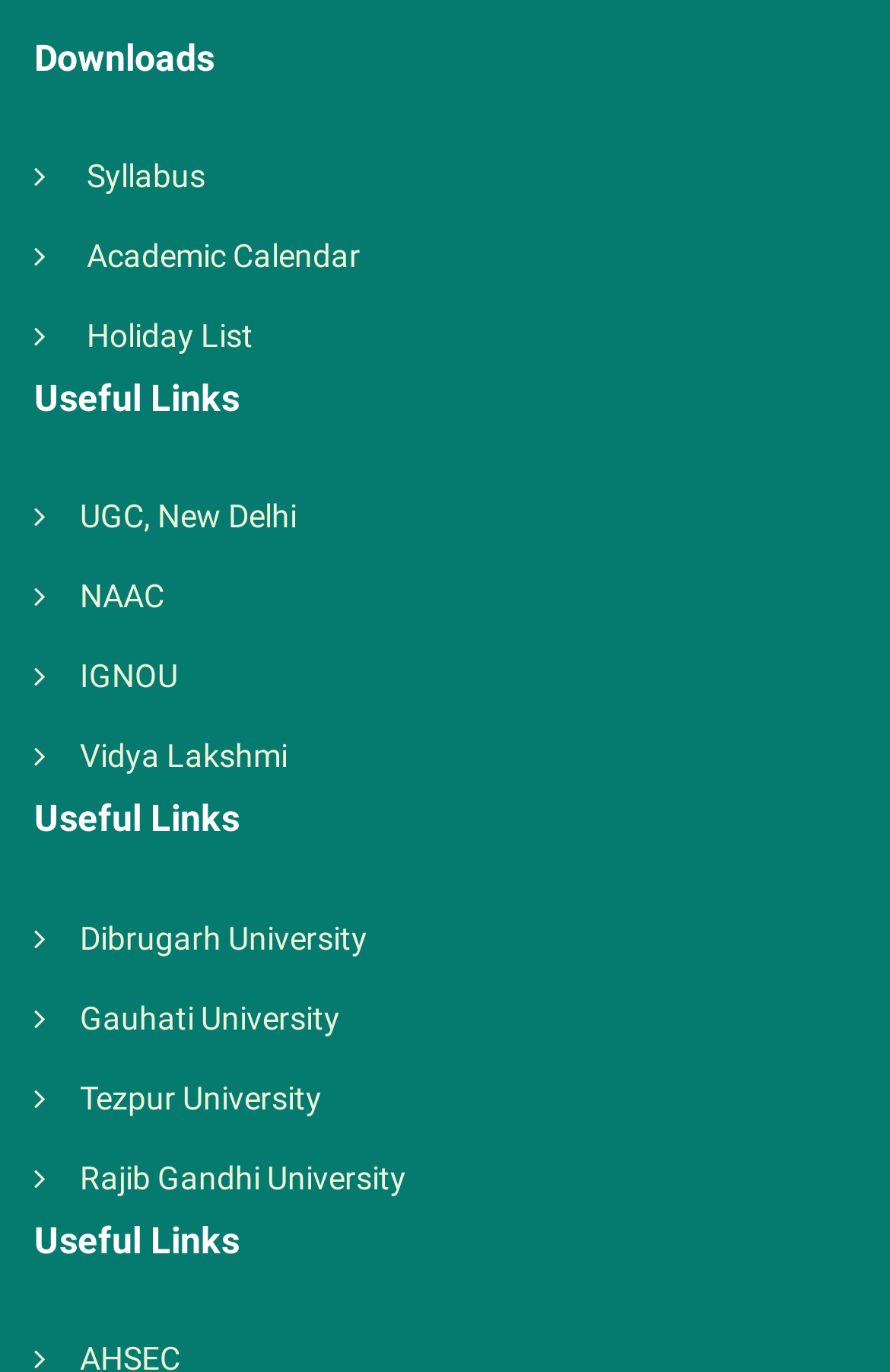Please specify the bounding box coordinates of the clickable region to carry out the following instruction: "download a file". The coordinates should be four float numbers between 0 and 1, in the format [left, top, right, bottom].

[0.038, 0.027, 0.962, 0.059]